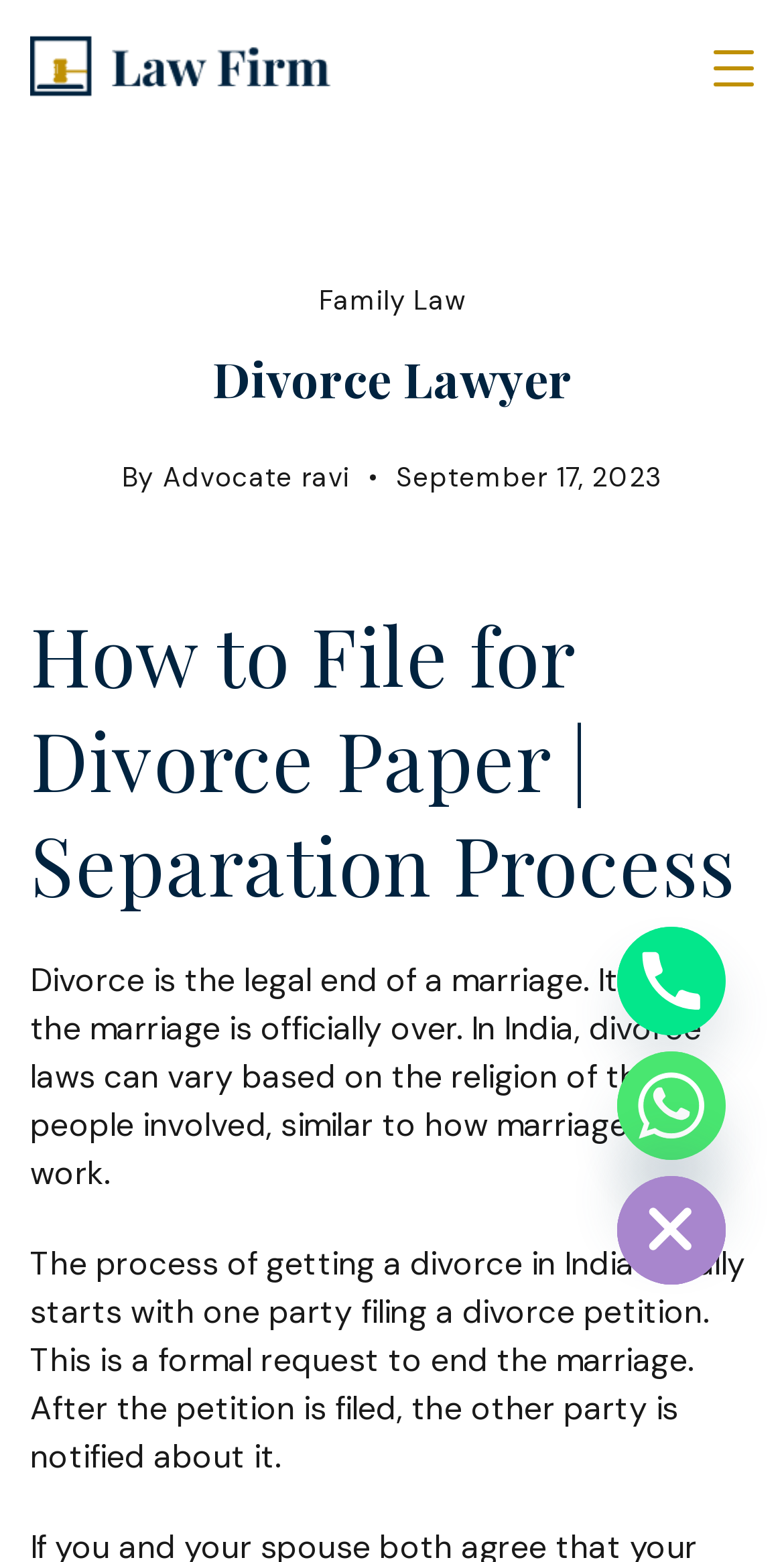What is the author's name mentioned on the webpage?
Please provide a single word or phrase as your answer based on the screenshot.

Advocate Ravi